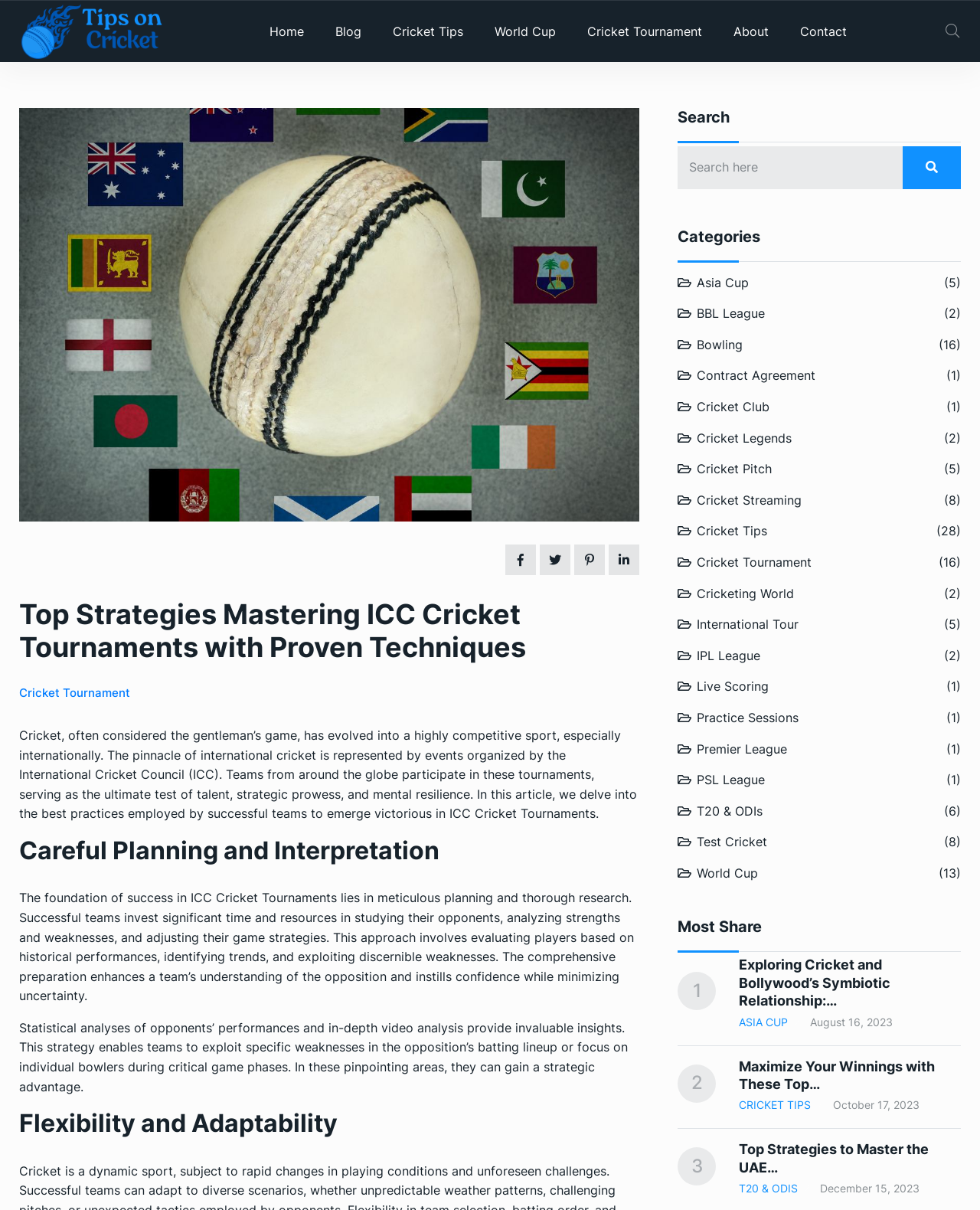Please indicate the bounding box coordinates for the clickable area to complete the following task: "Click on the 'Cricket Tips' link". The coordinates should be specified as four float numbers between 0 and 1, i.e., [left, top, right, bottom].

[0.387, 0.003, 0.487, 0.049]